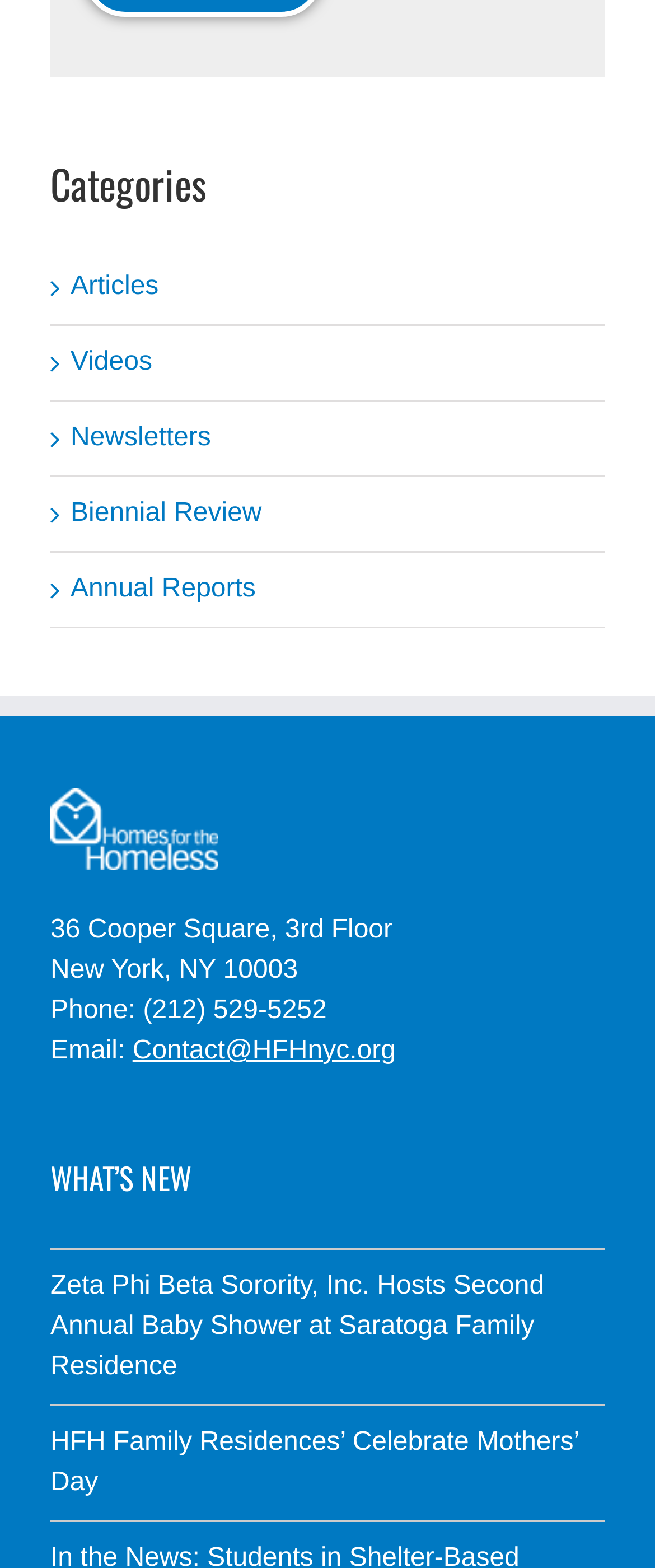How many categories are listed on the webpage?
By examining the image, provide a one-word or phrase answer.

6